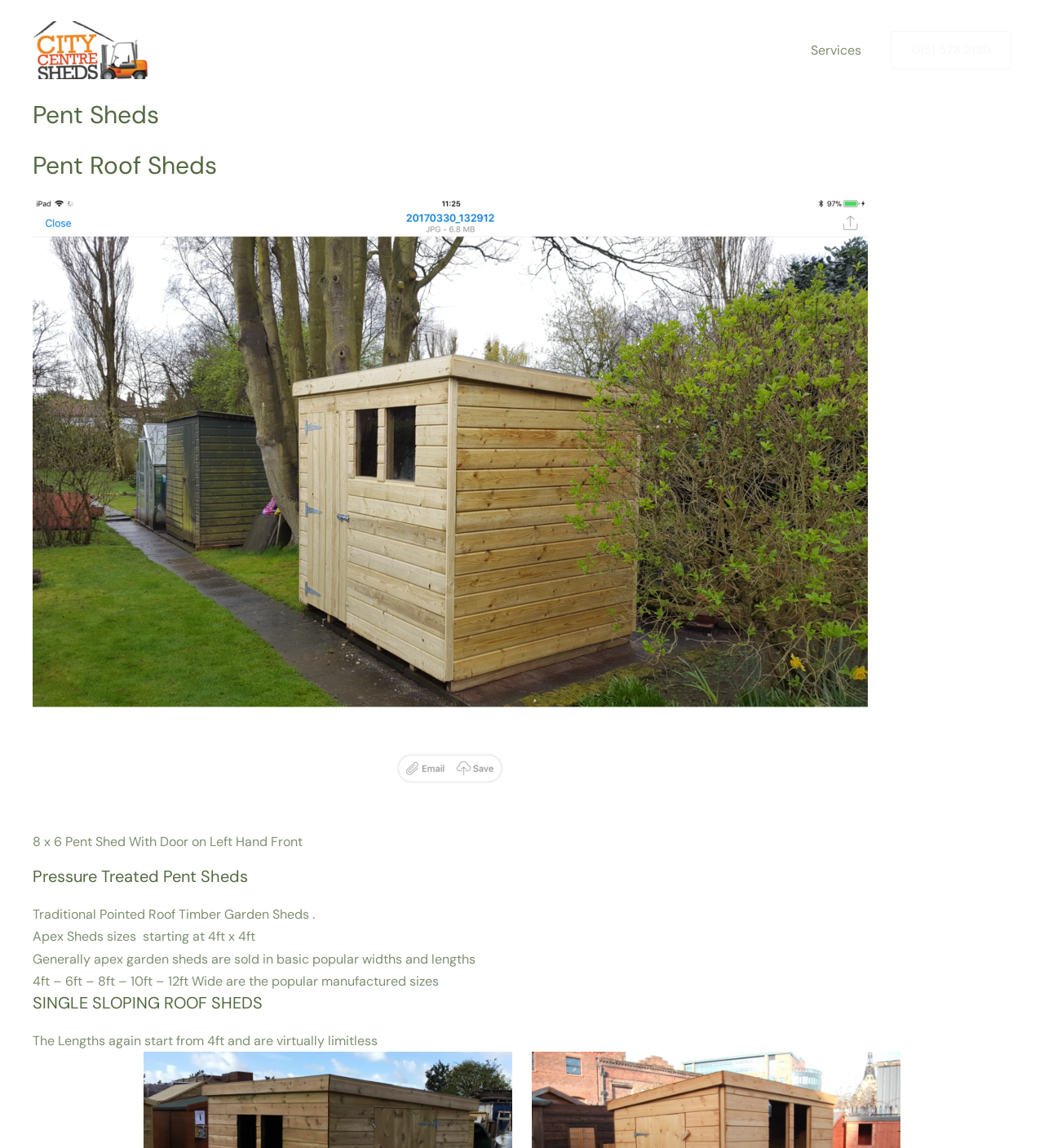Given the following UI element description: "alt="city sheds"", find the bounding box coordinates in the webpage screenshot.

[0.031, 0.035, 0.144, 0.05]